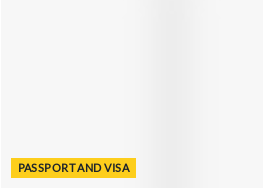Please respond to the question using a single word or phrase:
What is the text on the banner?

PASSPORT AND VISA